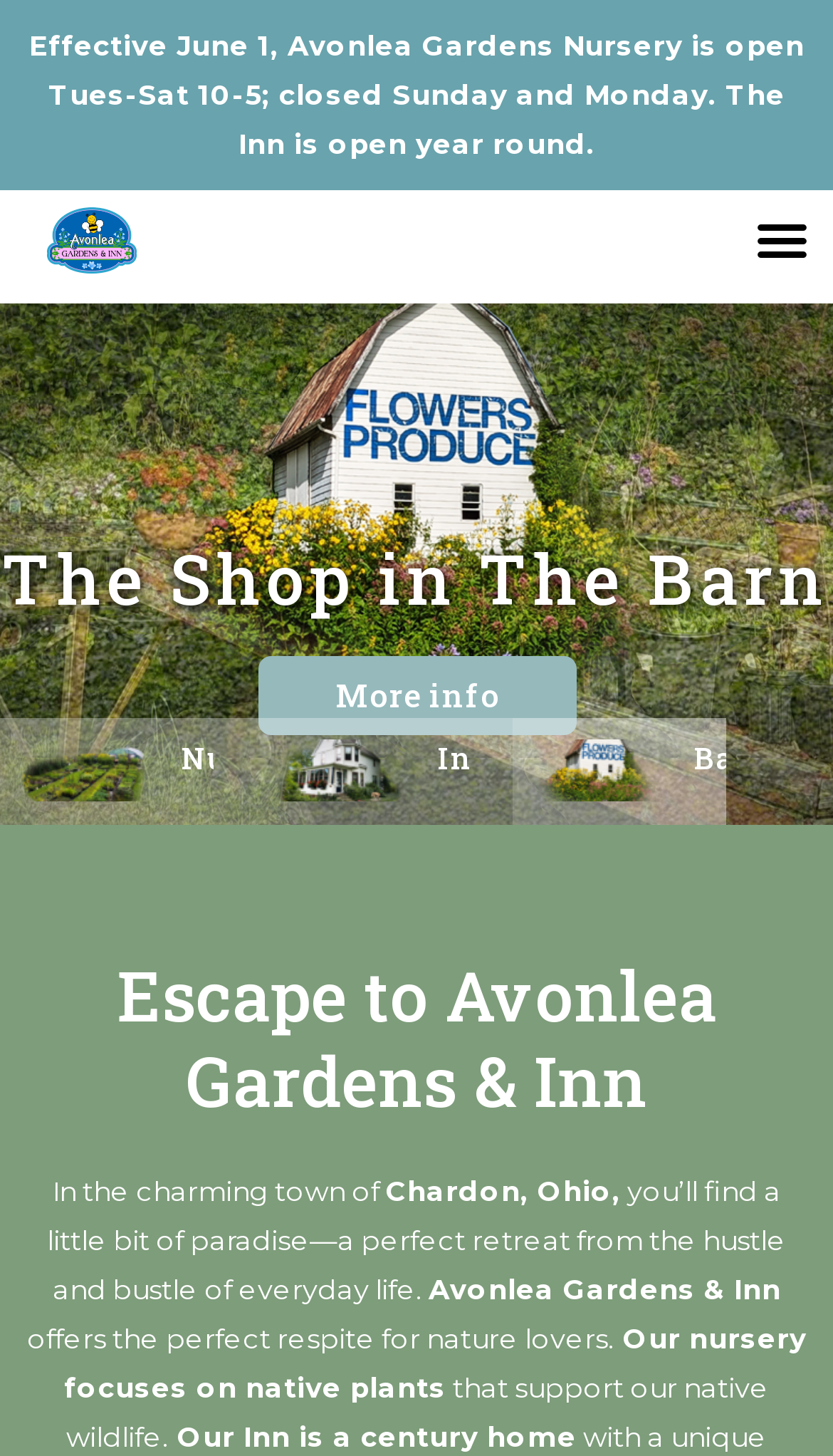Provide your answer in a single word or phrase: 
What is the operating schedule of Avonlea Gardens Nursery?

Tues-Sat 10-5